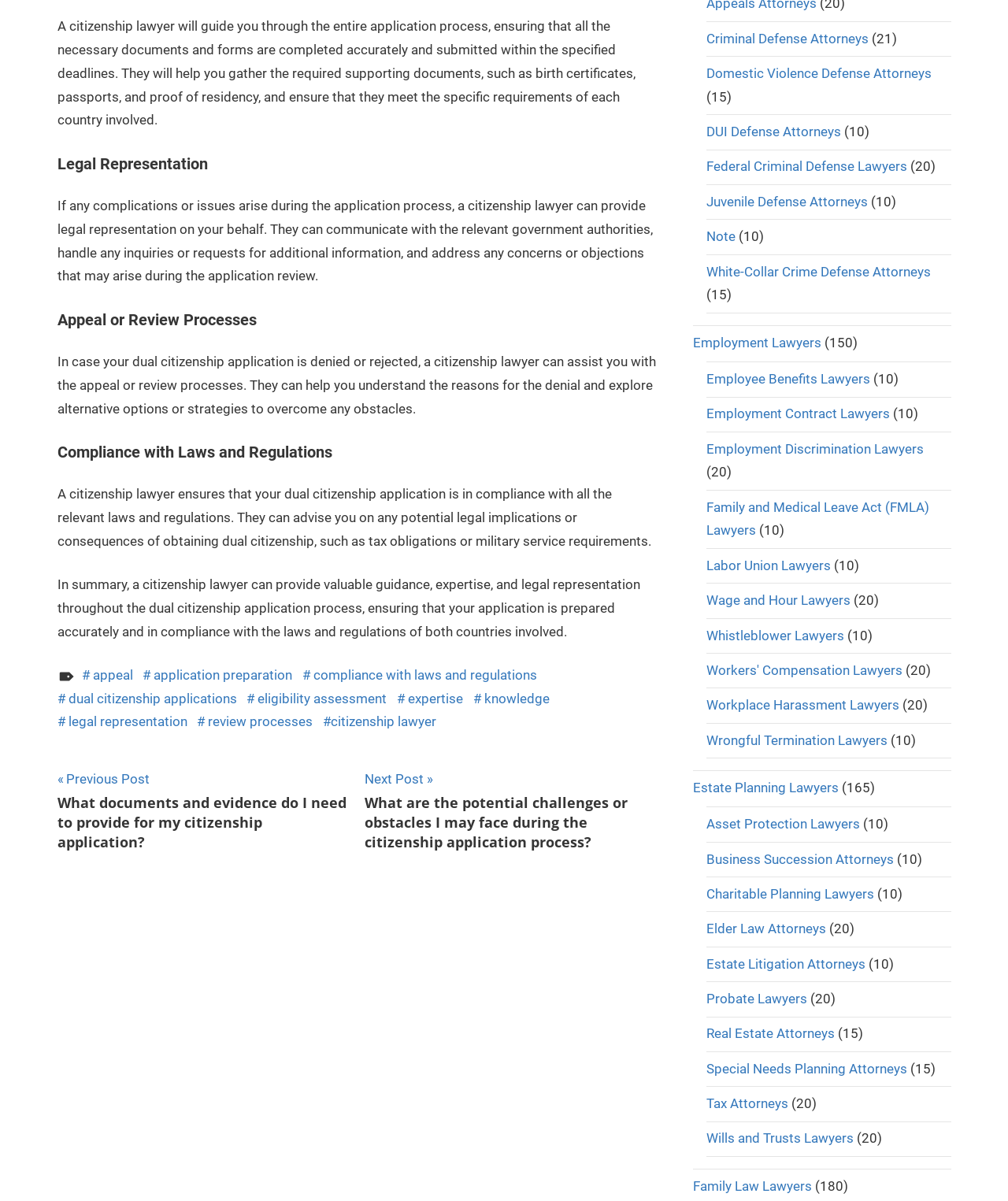Provide the bounding box coordinates of the HTML element this sentence describes: "appeal".

[0.081, 0.553, 0.132, 0.572]